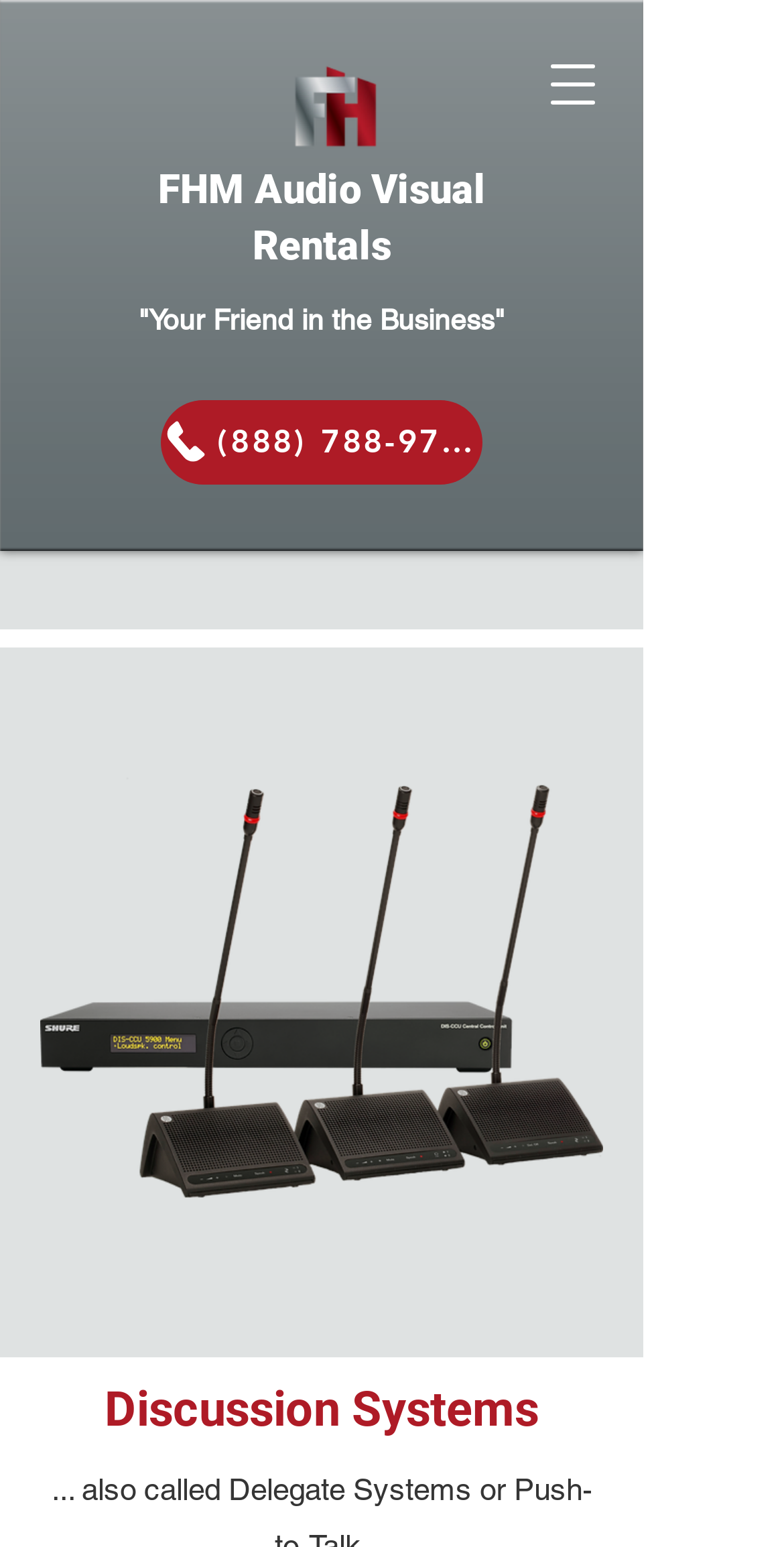What is the main topic of the webpage? Observe the screenshot and provide a one-word or short phrase answer.

Discussion Systems